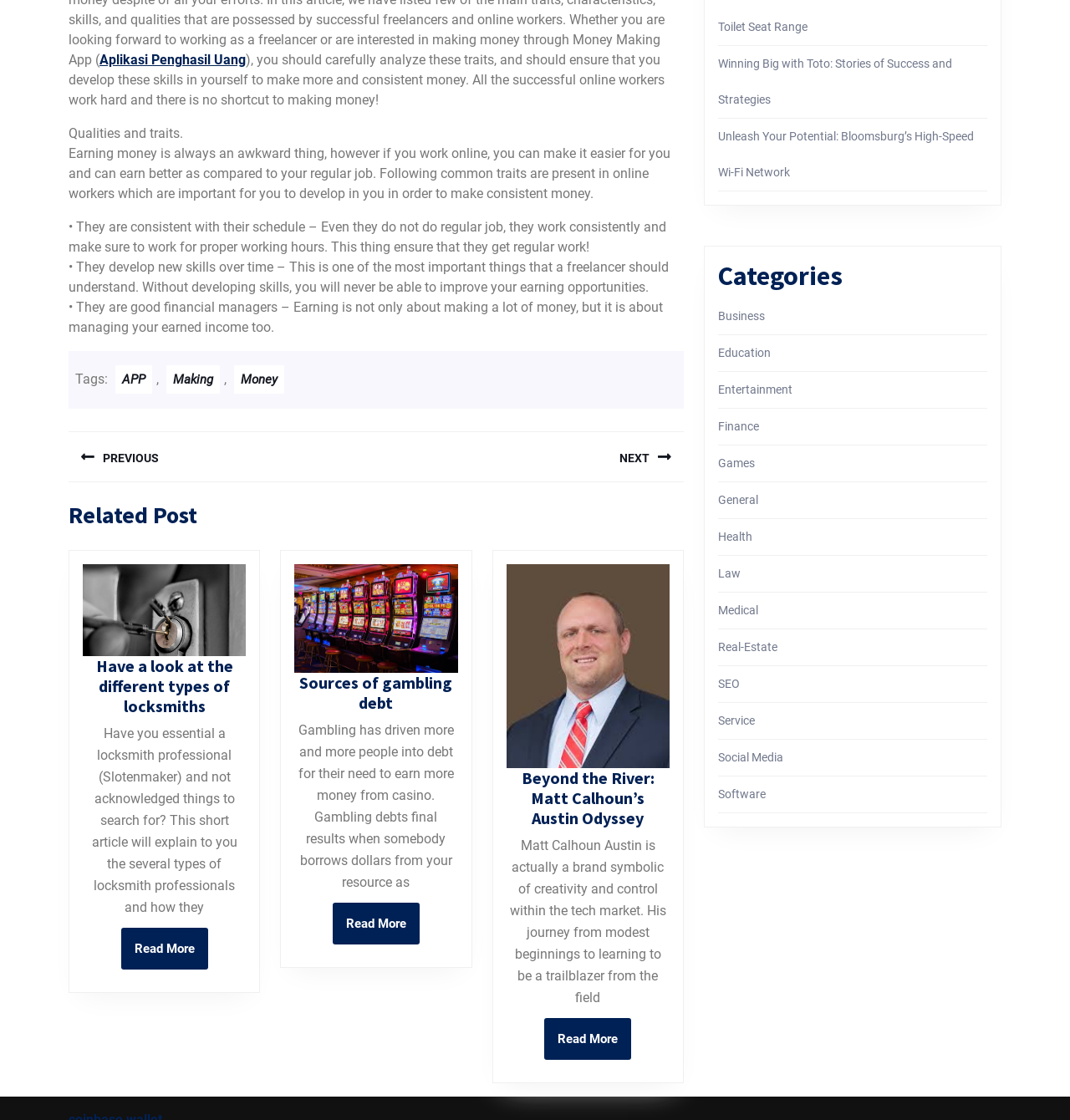Identify the bounding box for the given UI element using the description provided. Coordinates should be in the format (top-left x, top-left y, bottom-right x, bottom-right y) and must be between 0 and 1. Here is the description: NEXT Next post:

[0.352, 0.385, 0.639, 0.431]